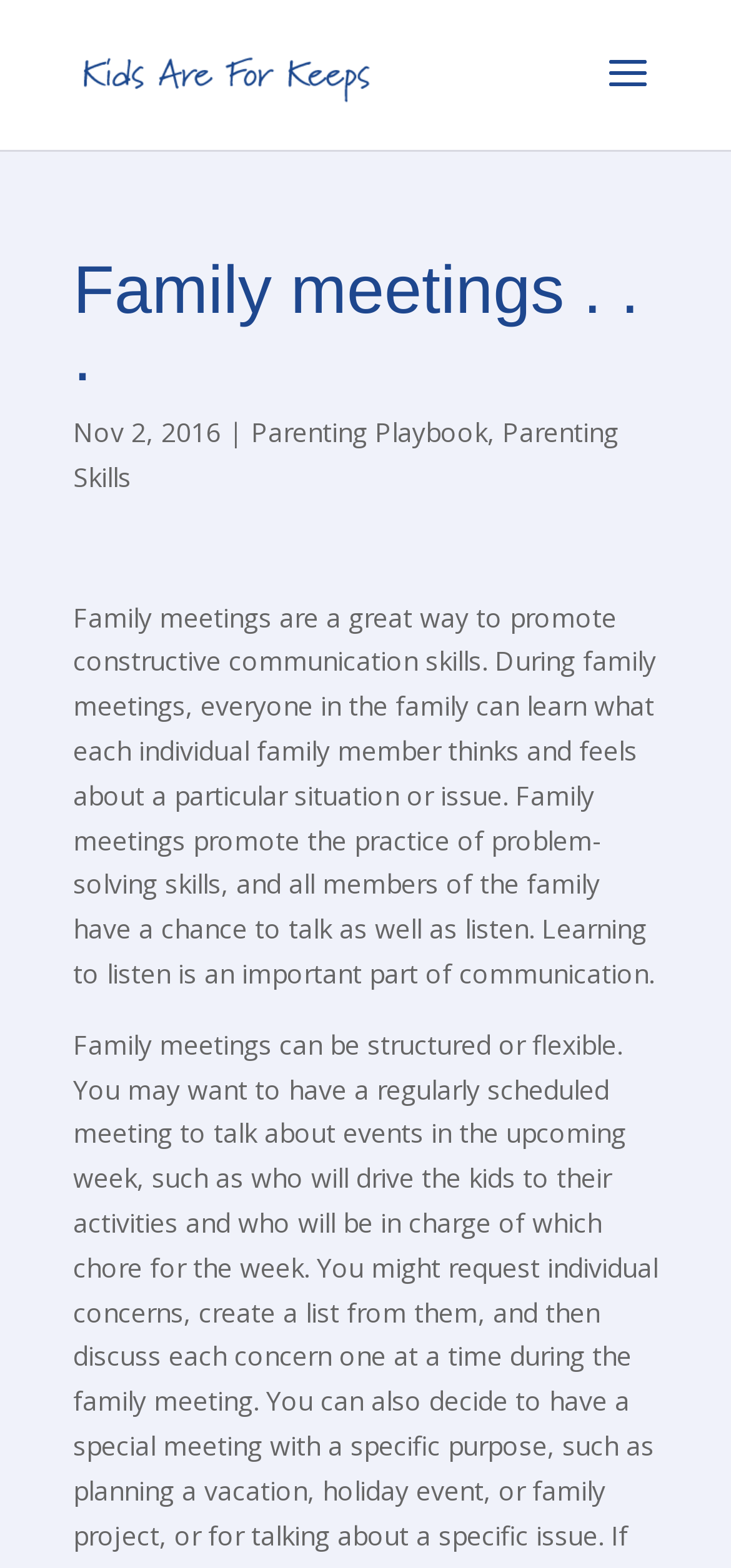For the given element description 2024 Lincoln Day Dinner, determine the bounding box coordinates of the UI element. The coordinates should follow the format (top-left x, top-left y, bottom-right x, bottom-right y) and be within the range of 0 to 1.

None